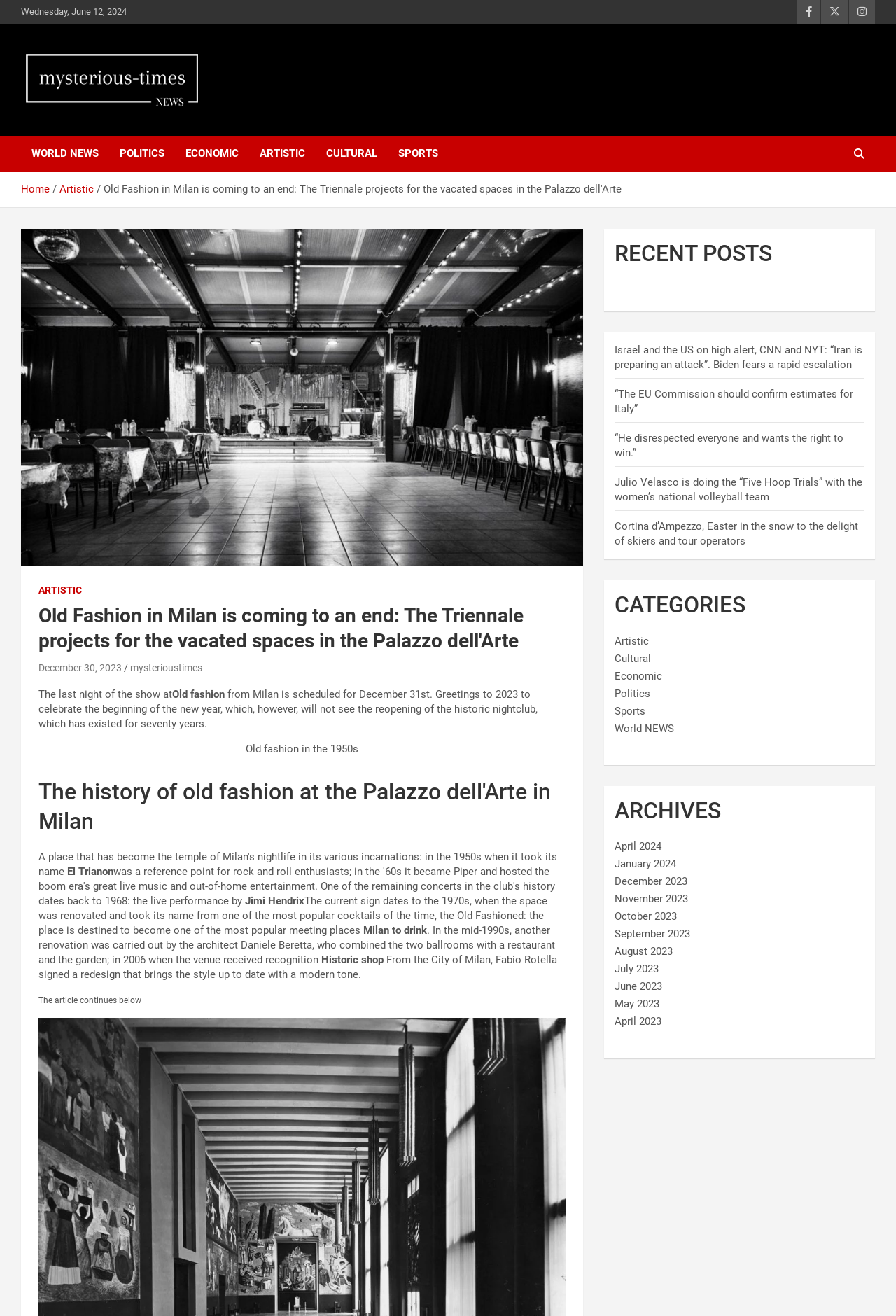Please find the bounding box coordinates of the element that needs to be clicked to perform the following instruction: "Go to the 'ARTISTIC' category". The bounding box coordinates should be four float numbers between 0 and 1, represented as [left, top, right, bottom].

[0.278, 0.103, 0.352, 0.13]